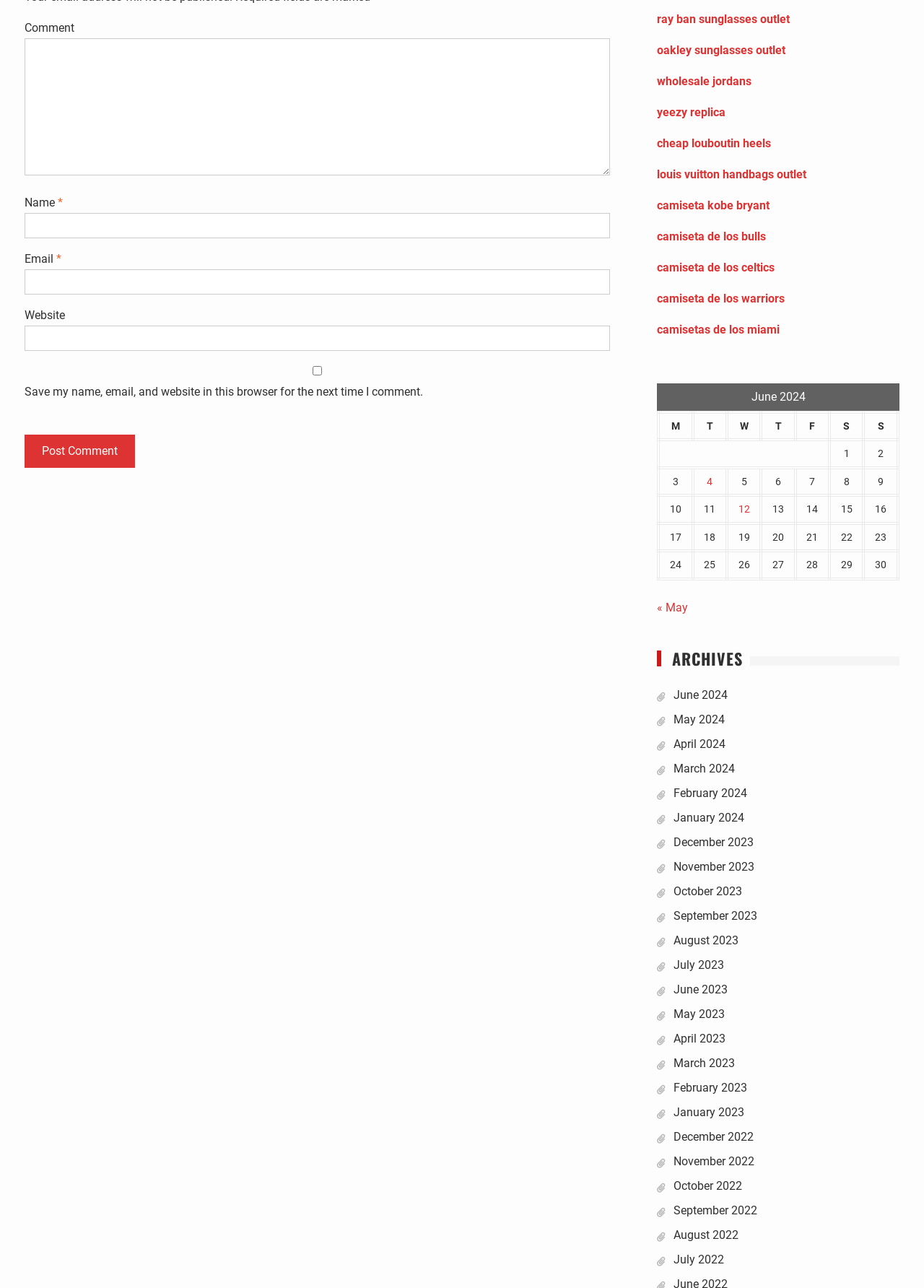Please identify the bounding box coordinates of the element's region that should be clicked to execute the following instruction: "View the May 2024 archives". The bounding box coordinates must be four float numbers between 0 and 1, i.e., [left, top, right, bottom].

[0.729, 0.553, 0.785, 0.564]